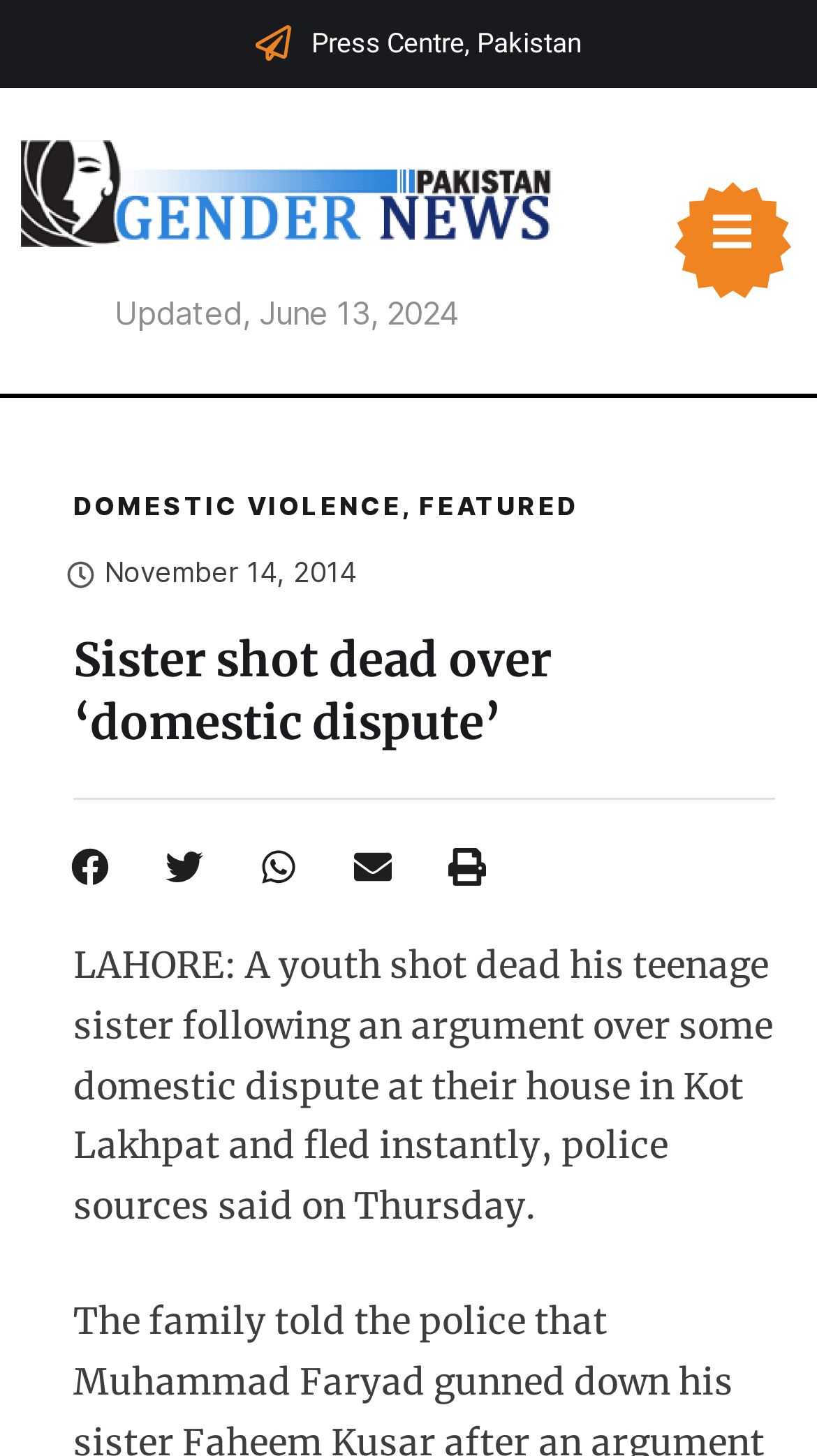Kindly determine the bounding box coordinates for the area that needs to be clicked to execute this instruction: "Click on the 'DOMESTIC VIOLENCE' link".

[0.09, 0.336, 0.492, 0.357]